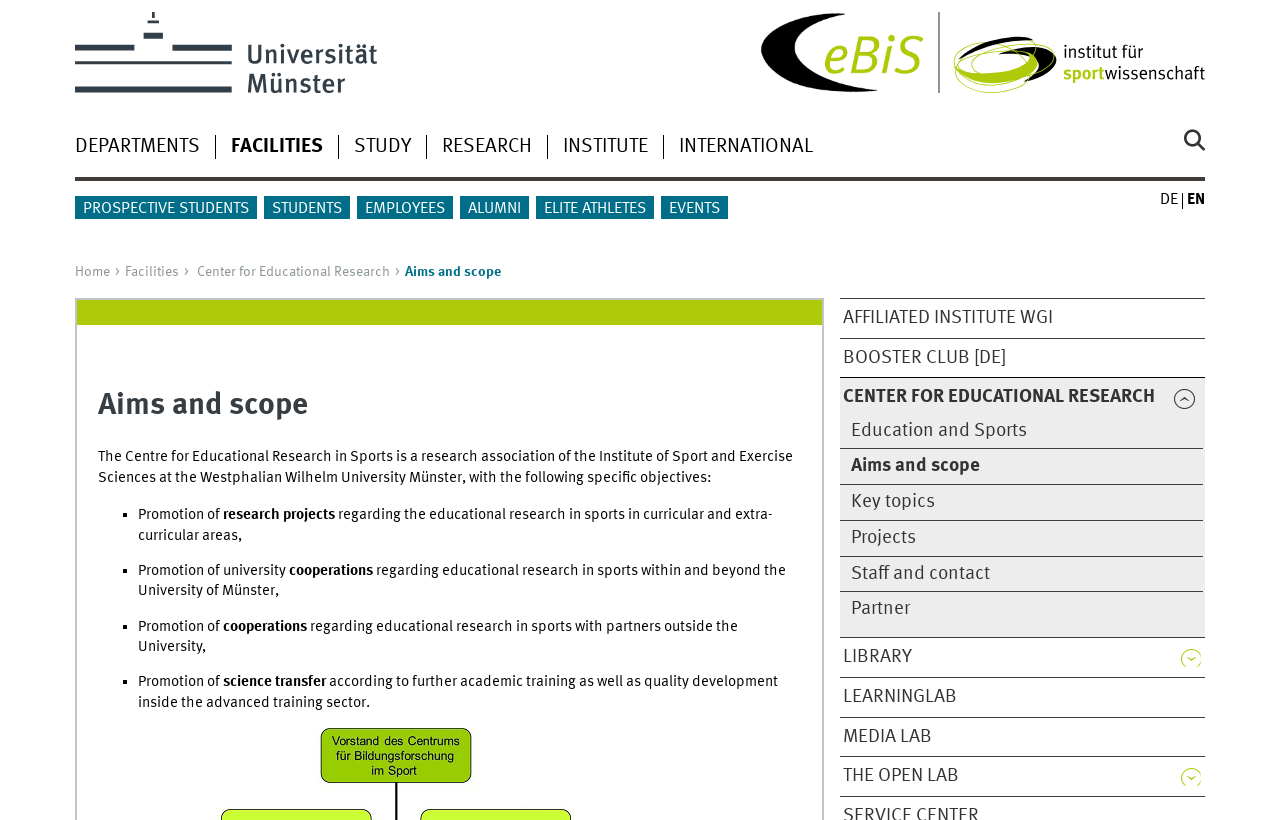Identify the text that serves as the heading for the webpage and generate it.

Aims and scope